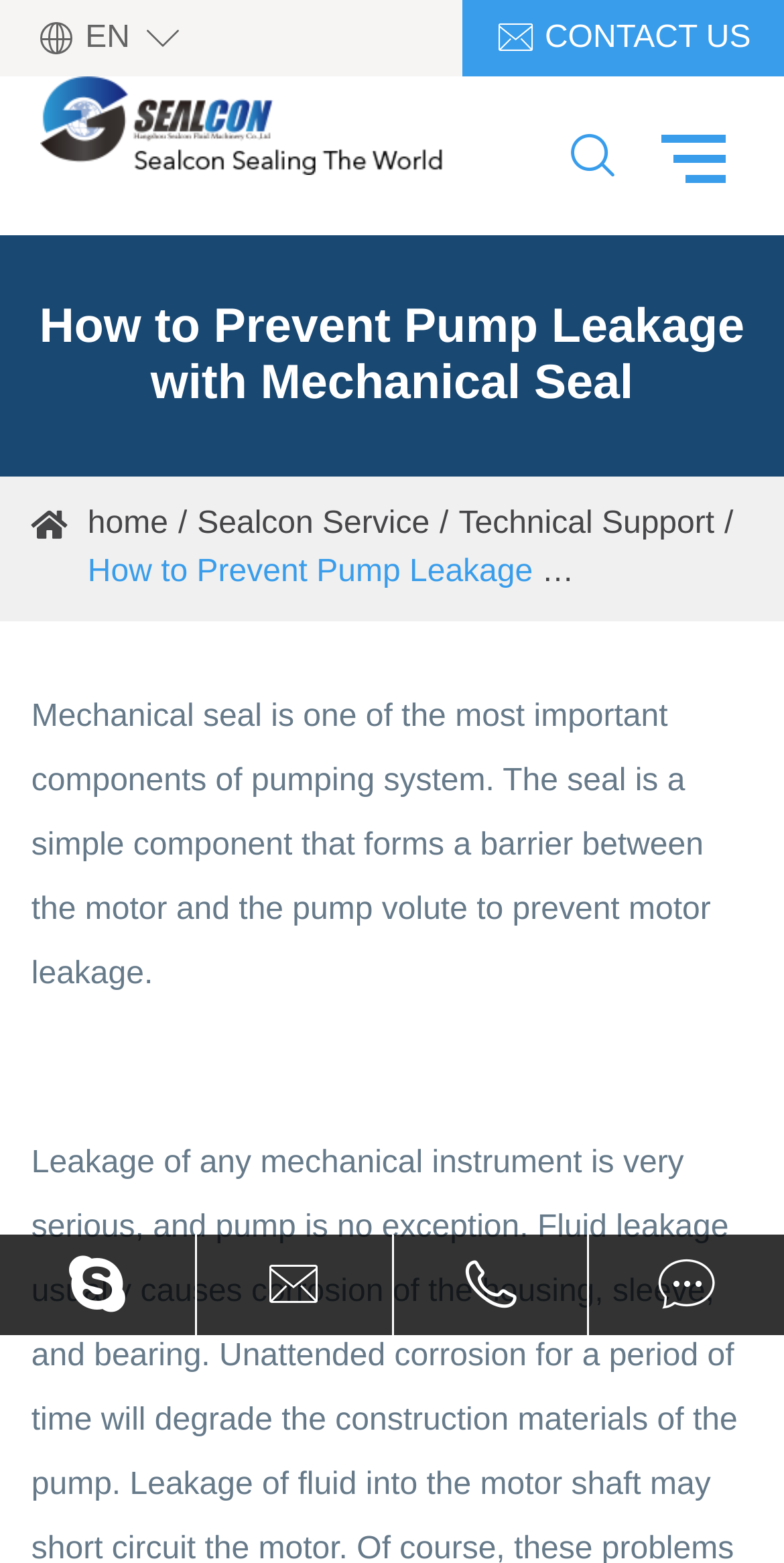Please extract and provide the main headline of the webpage.

How to Prevent Pump Leakage with Mechanical Seal